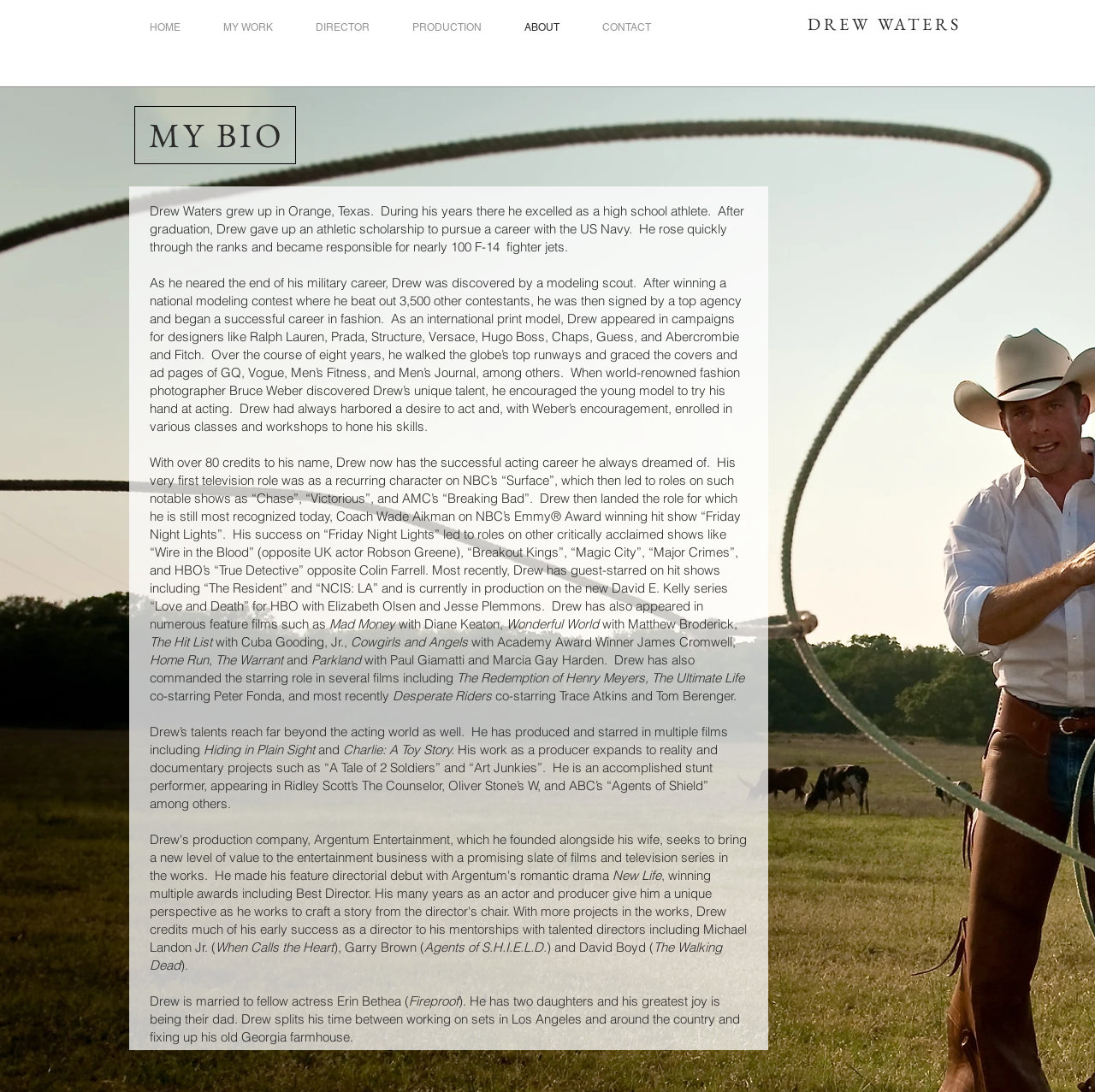Please determine the bounding box coordinates for the UI element described here. Use the format (top-left x, top-left y, bottom-right x, bottom-right y) with values bounded between 0 and 1: alt="Polemos"

None